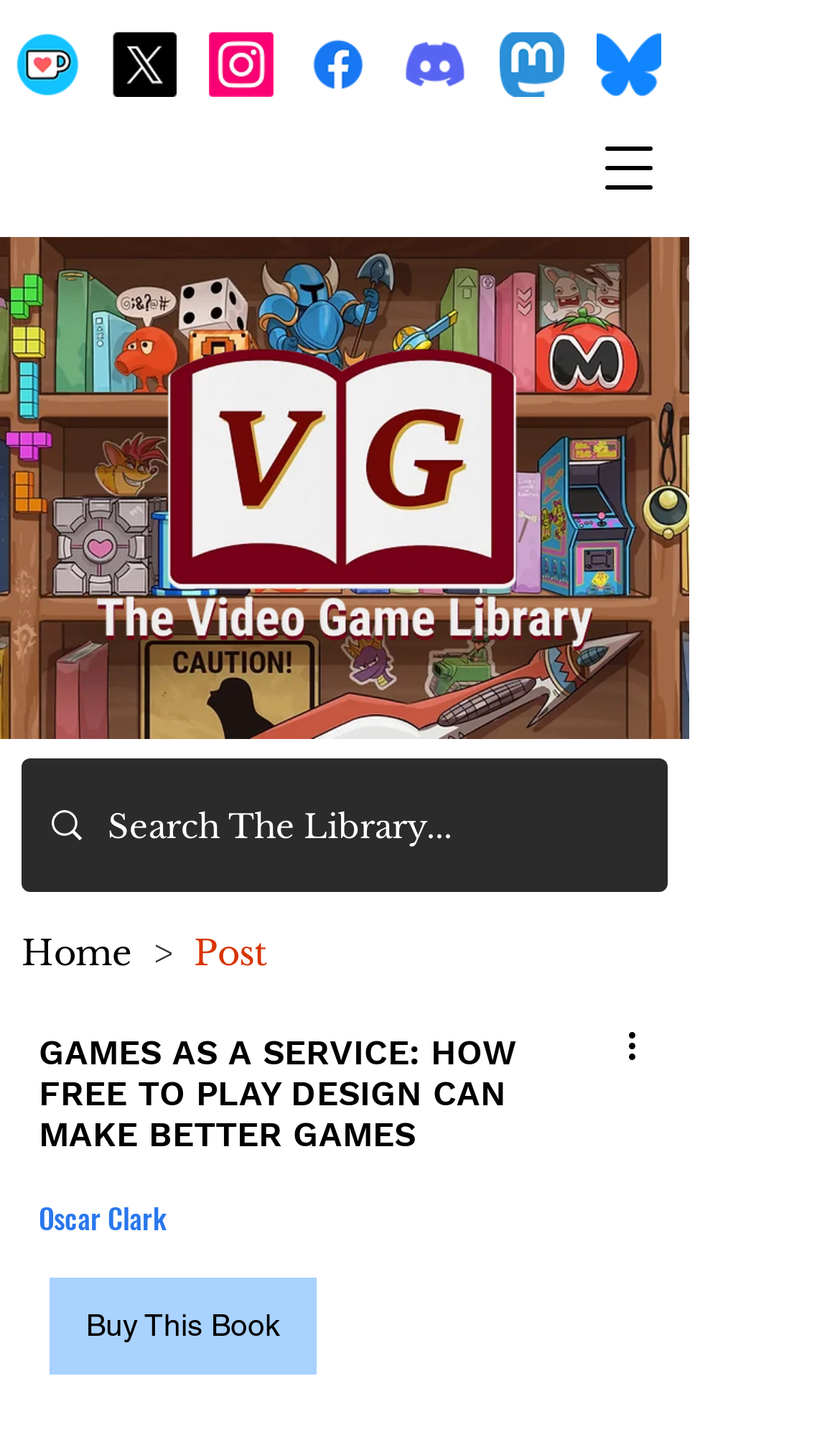Answer succinctly with a single word or phrase:
How many social media links are there?

5